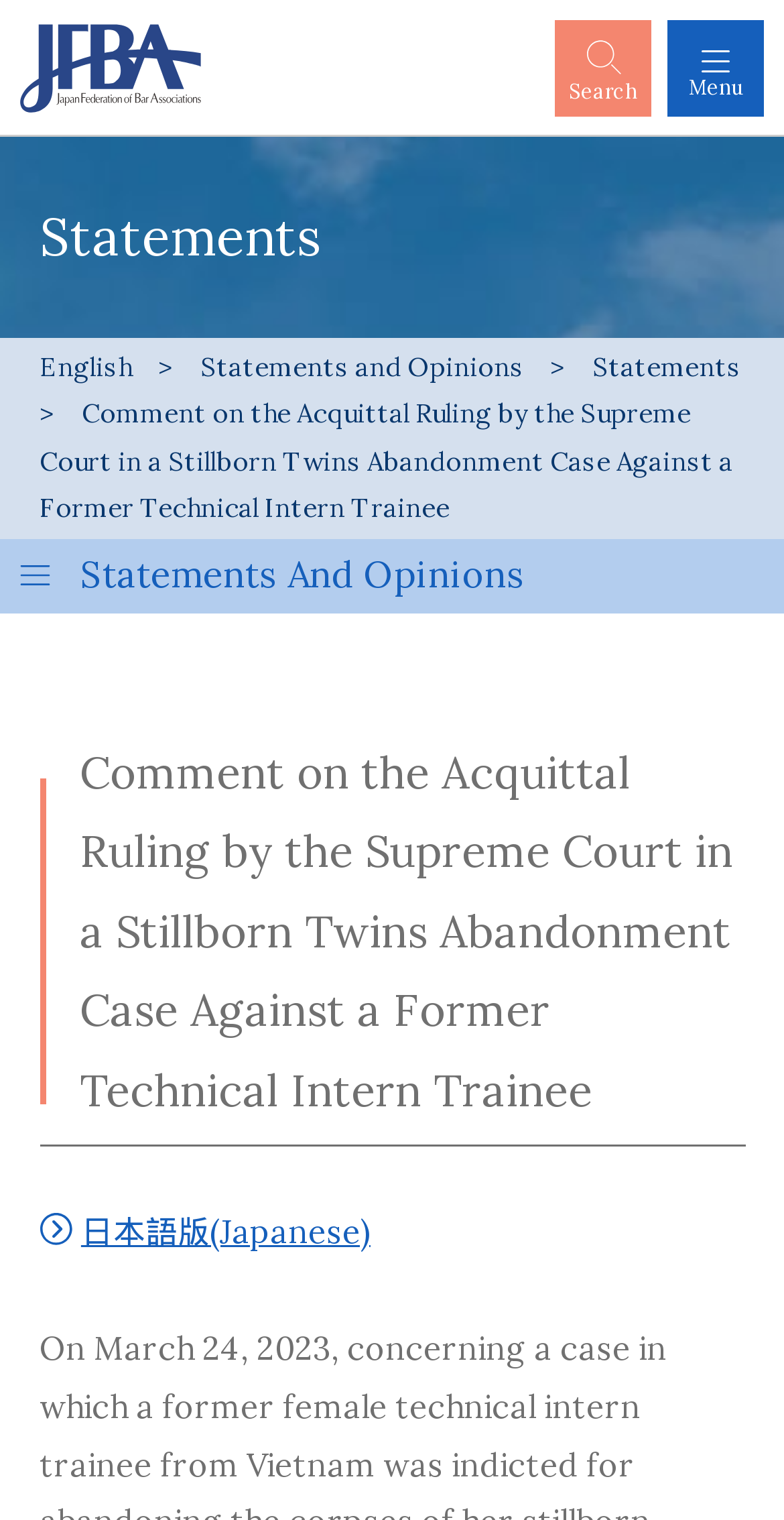Identify the text that serves as the heading for the webpage and generate it.

Comment on the Acquittal Ruling by the Supreme Court in a Stillborn Twins Abandonment Case Against a Former Technical Intern Trainee